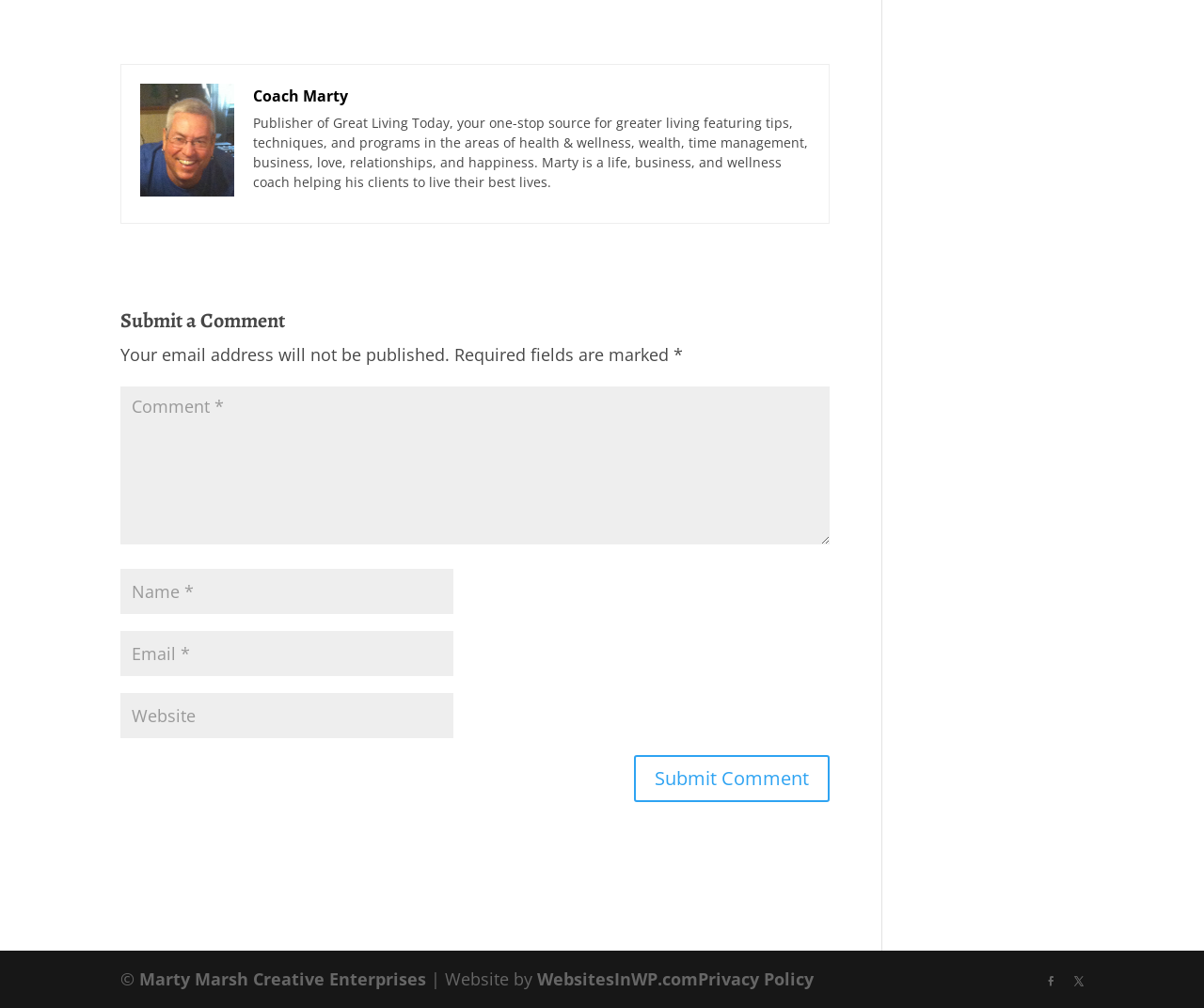Please identify the bounding box coordinates of the element's region that should be clicked to execute the following instruction: "View the curriculum". The bounding box coordinates must be four float numbers between 0 and 1, i.e., [left, top, right, bottom].

None